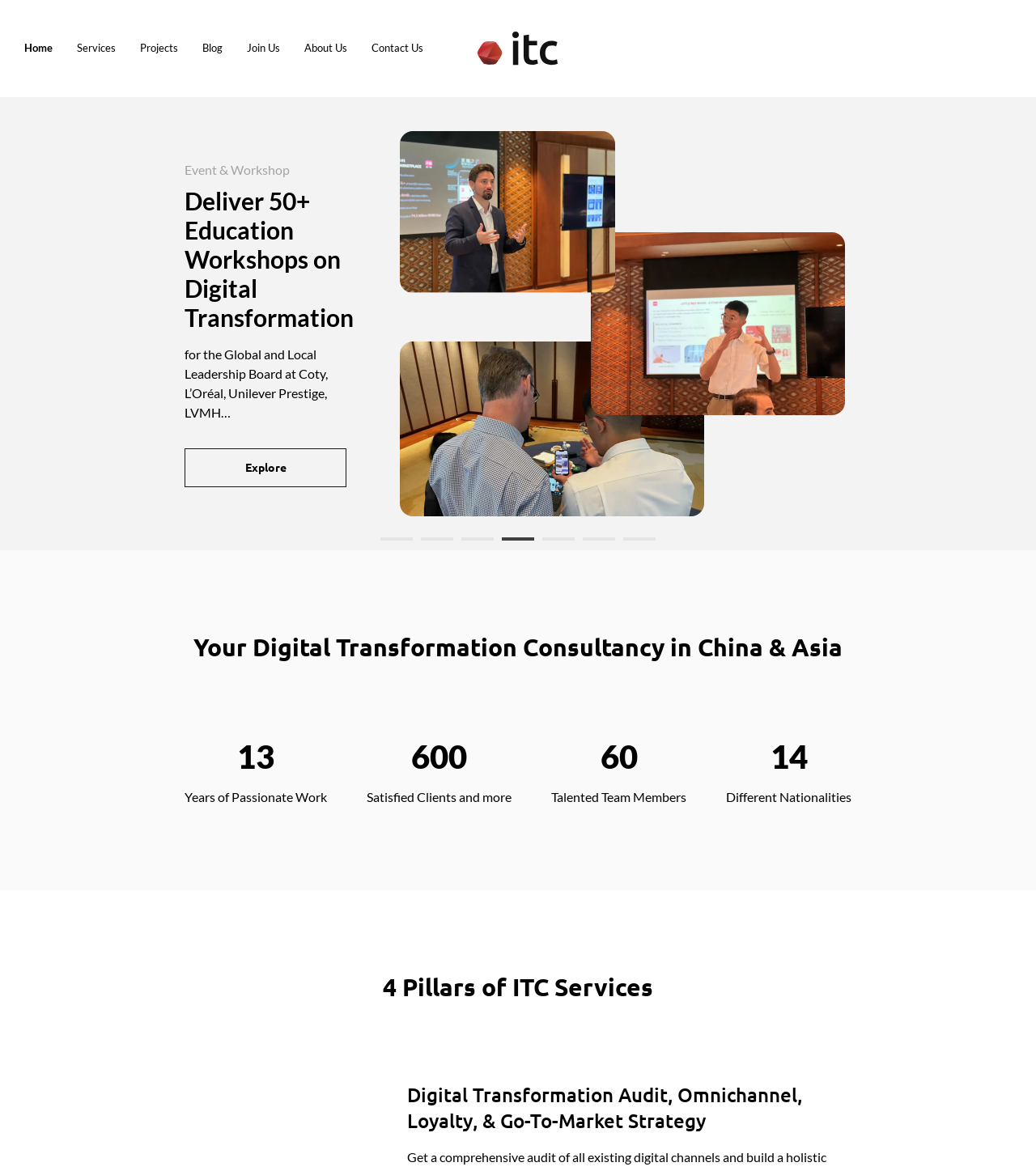What is the number of satisfied clients?
Please answer the question as detailed as possible.

The number of satisfied clients is obtained from the static text element '600' which is accompanied by the text 'Satisfied Clients and more'. This suggests that the company has at least 600 satisfied clients.